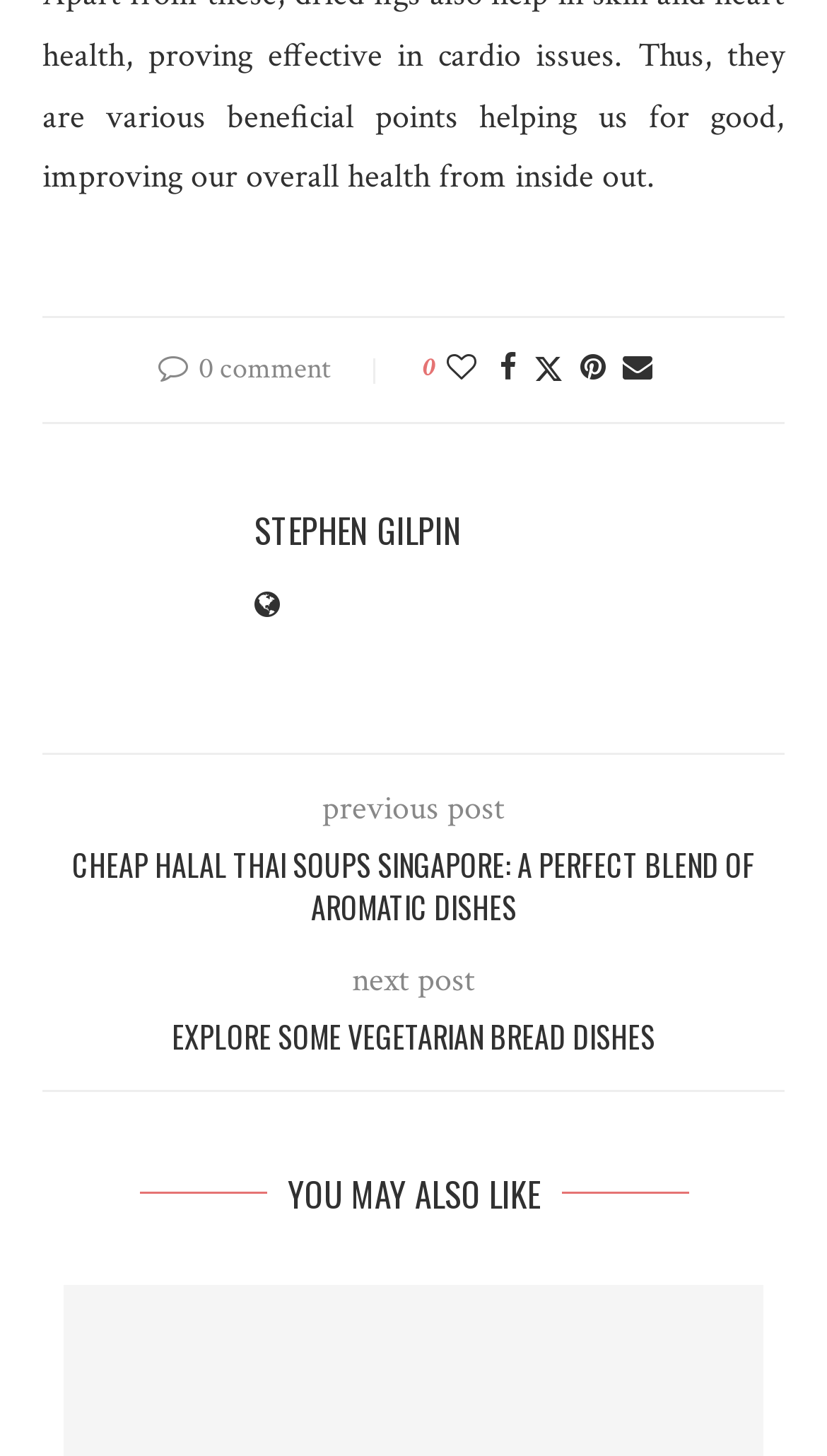Based on the visual content of the image, answer the question thoroughly: How many posts are shown in the 'YOU MAY ALSO LIKE' section?

I looked at the heading element with the text 'YOU MAY ALSO LIKE' and found two link elements with post titles below it. Therefore, there are 2 posts shown in the 'YOU MAY ALSO LIKE' section.